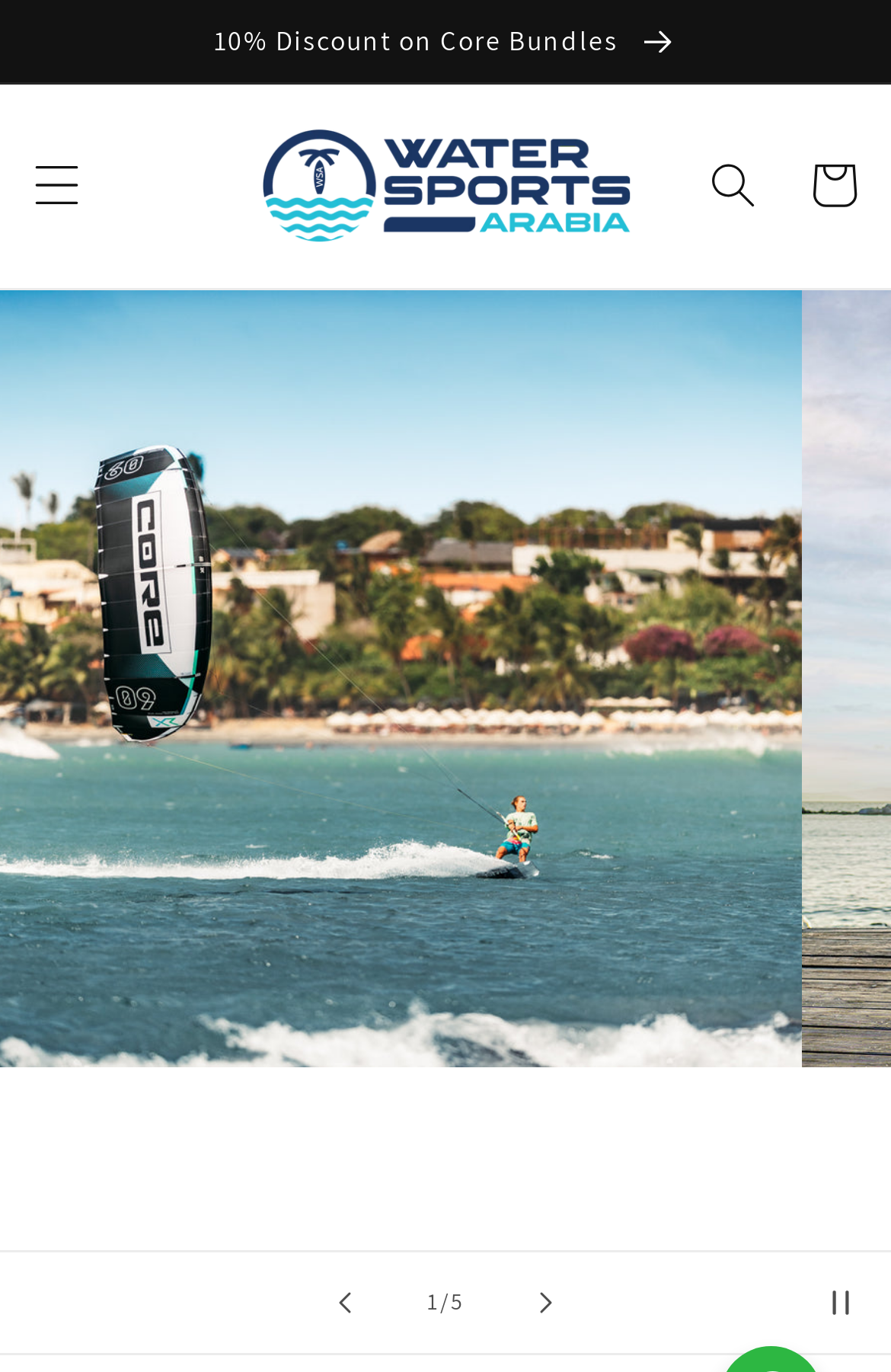Can you give a detailed response to the following question using the information from the image? What is the discount on Core Bundles?

From the announcement region, I found a link that says '10% Discount on Core Bundles', which indicates that there is a 10% discount on Core Bundles.